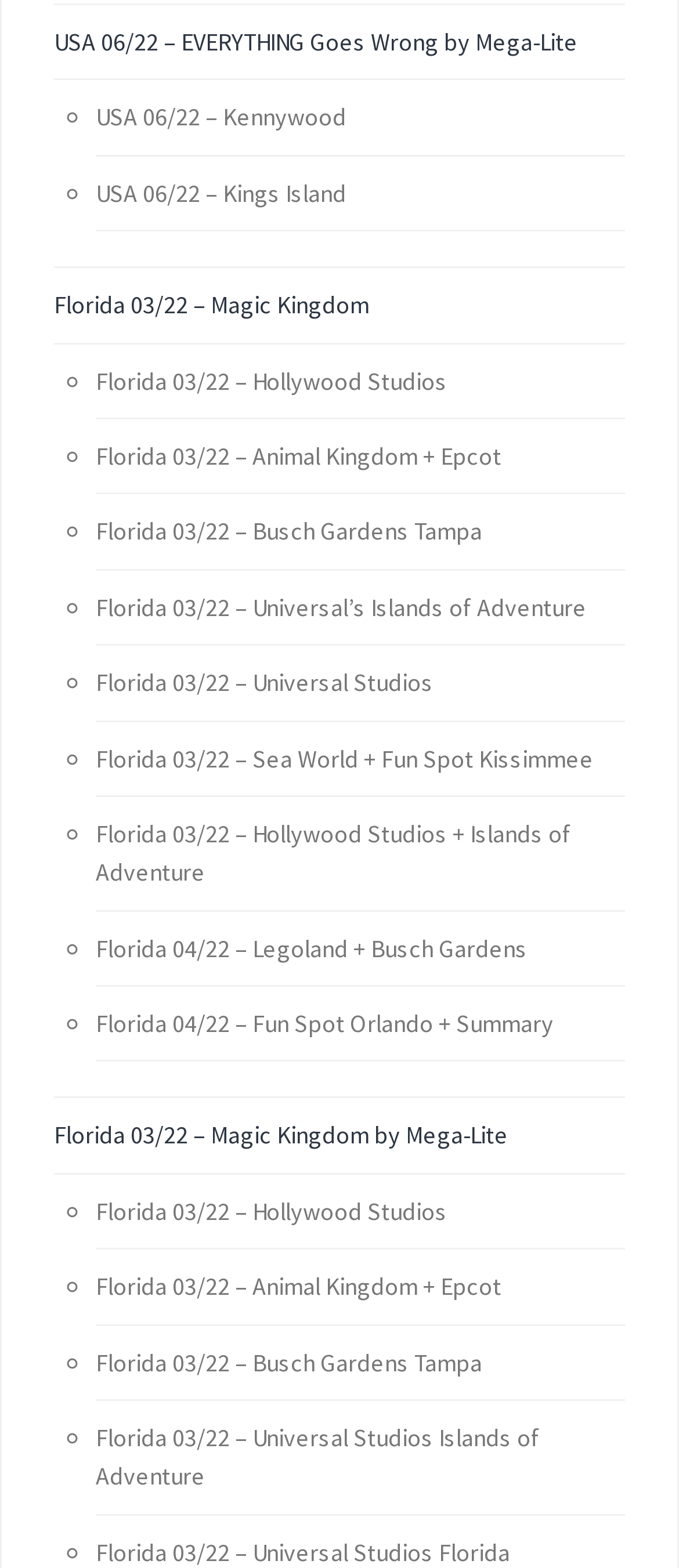Can you pinpoint the bounding box coordinates for the clickable element required for this instruction: "Explore Florida 03/22 – Universal Studios Florida"? The coordinates should be four float numbers between 0 and 1, i.e., [left, top, right, bottom].

[0.141, 0.98, 0.751, 1.0]